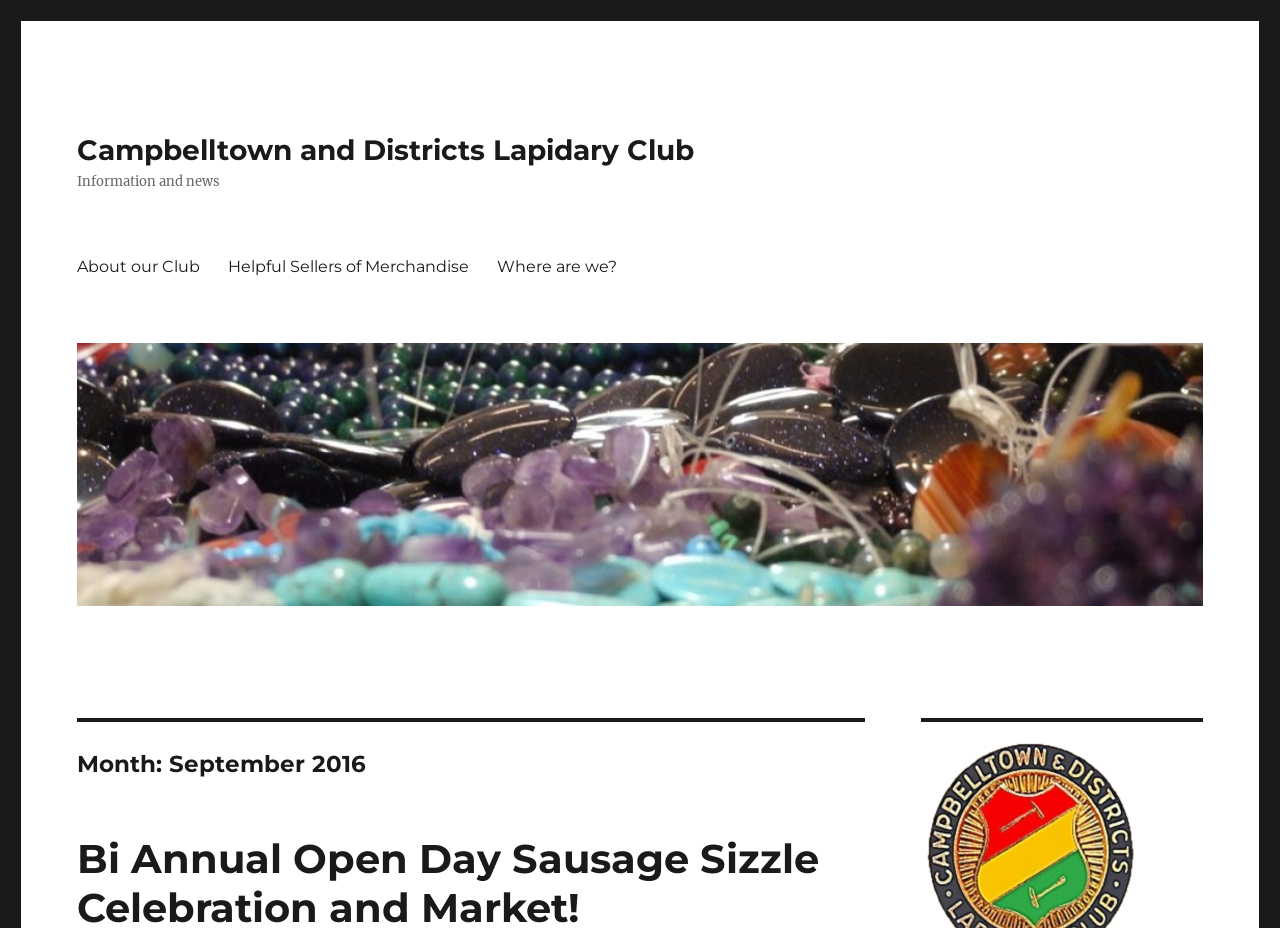Convey a detailed summary of the webpage, mentioning all key elements.

The webpage is about the Campbelltown and Districts Lapidary Club, specifically focusing on September 2016. At the top left, there is a link to the club's homepage. Below it, a brief description "Information and news" is displayed. 

To the right of the description, a primary navigation menu is located, containing three links: "About our Club", "Helpful Sellers of Merchandise", and "Where are we?". These links are aligned horizontally and are positioned near the top of the page.

Further down, a large link to the club's homepage is placed, taking up a significant portion of the page's width. This link is accompanied by an image of the club, which is positioned directly below the link. 

At the bottom of the page, a heading "Month: September 2016" is displayed, indicating the time period the webpage is referring to.